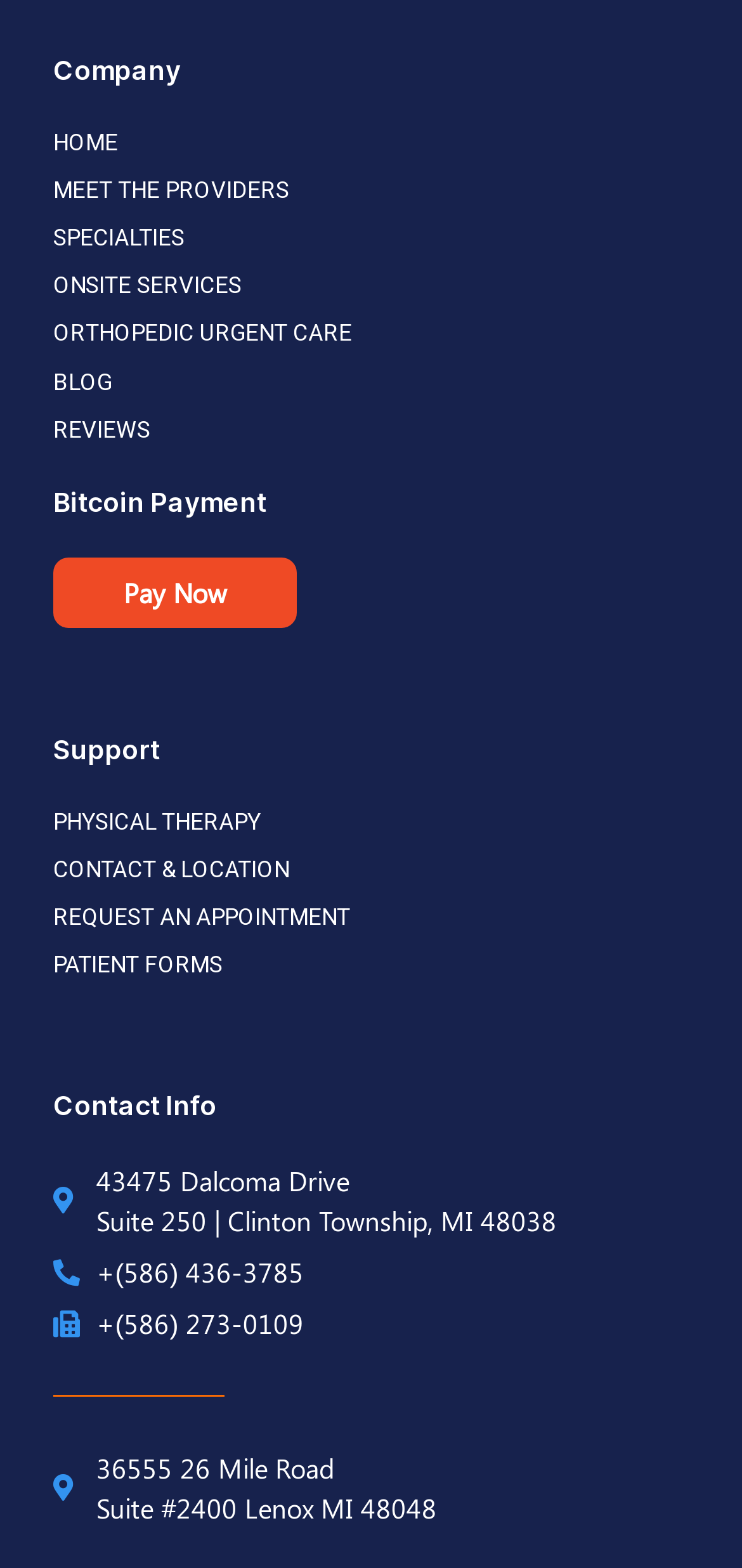Please analyze the image and provide a thorough answer to the question:
What is the address of the clinic?

I found the address of the clinic in the 'Contact Info' section, which is '43475 Dalcoma Drive, Suite 250 | Clinton Township, MI 48038'.